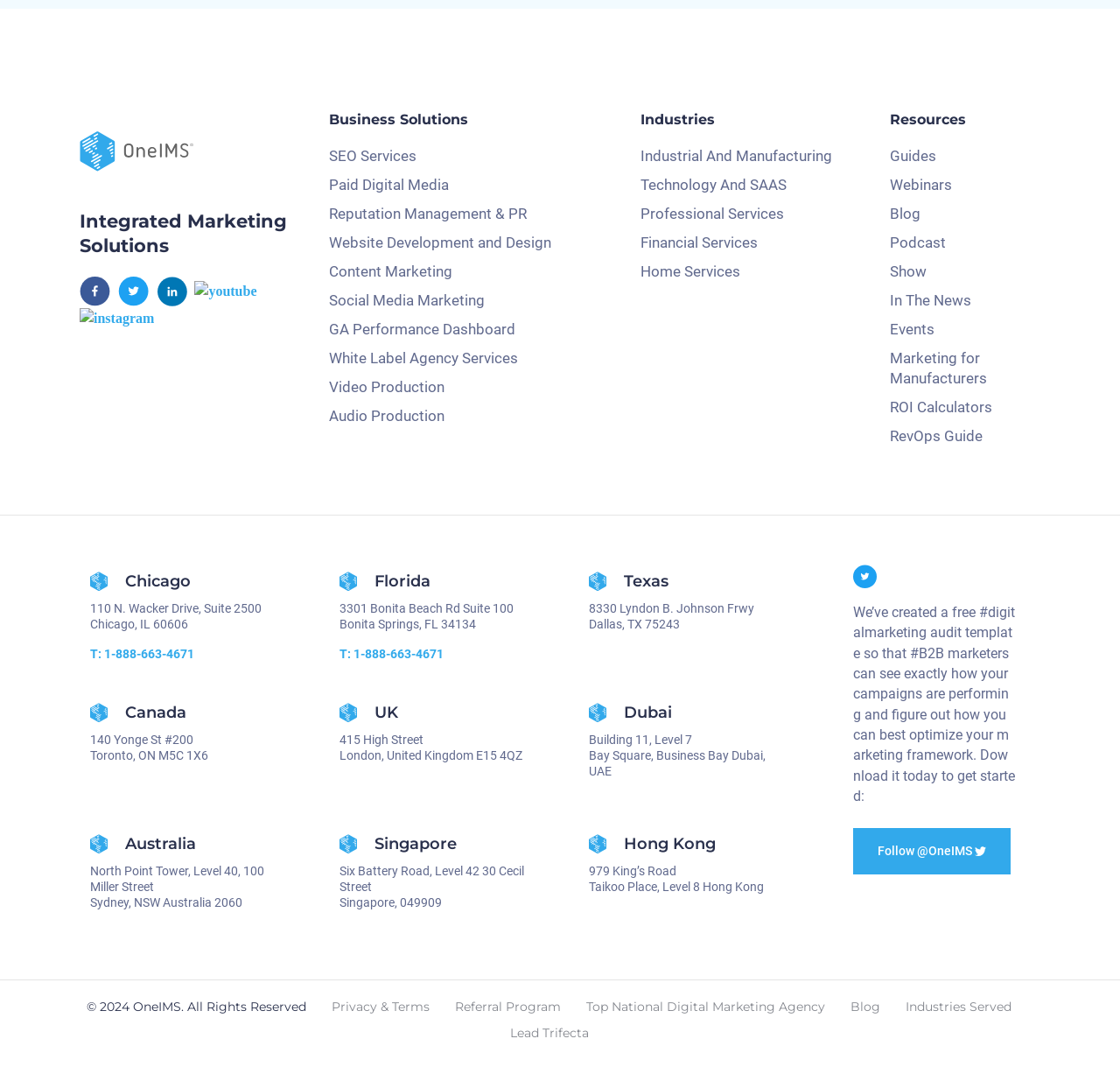Identify and provide the bounding box coordinates of the UI element described: "Financial Services". The coordinates should be formatted as [left, top, right, bottom], with each number being a float between 0 and 1.

[0.572, 0.218, 0.677, 0.234]